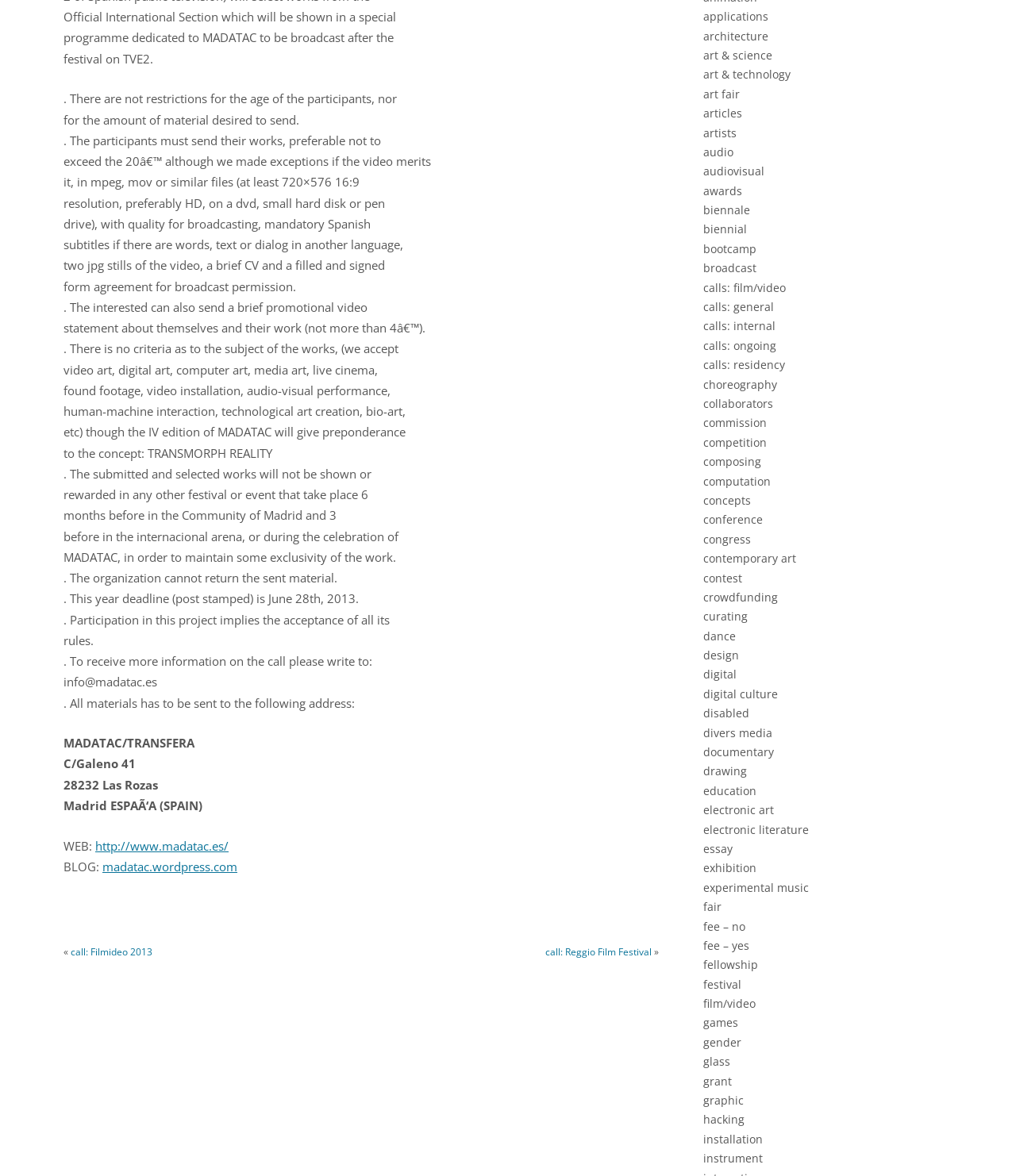Determine the bounding box coordinates for the area that should be clicked to carry out the following instruction: "learn about art and science".

[0.693, 0.041, 0.76, 0.053]